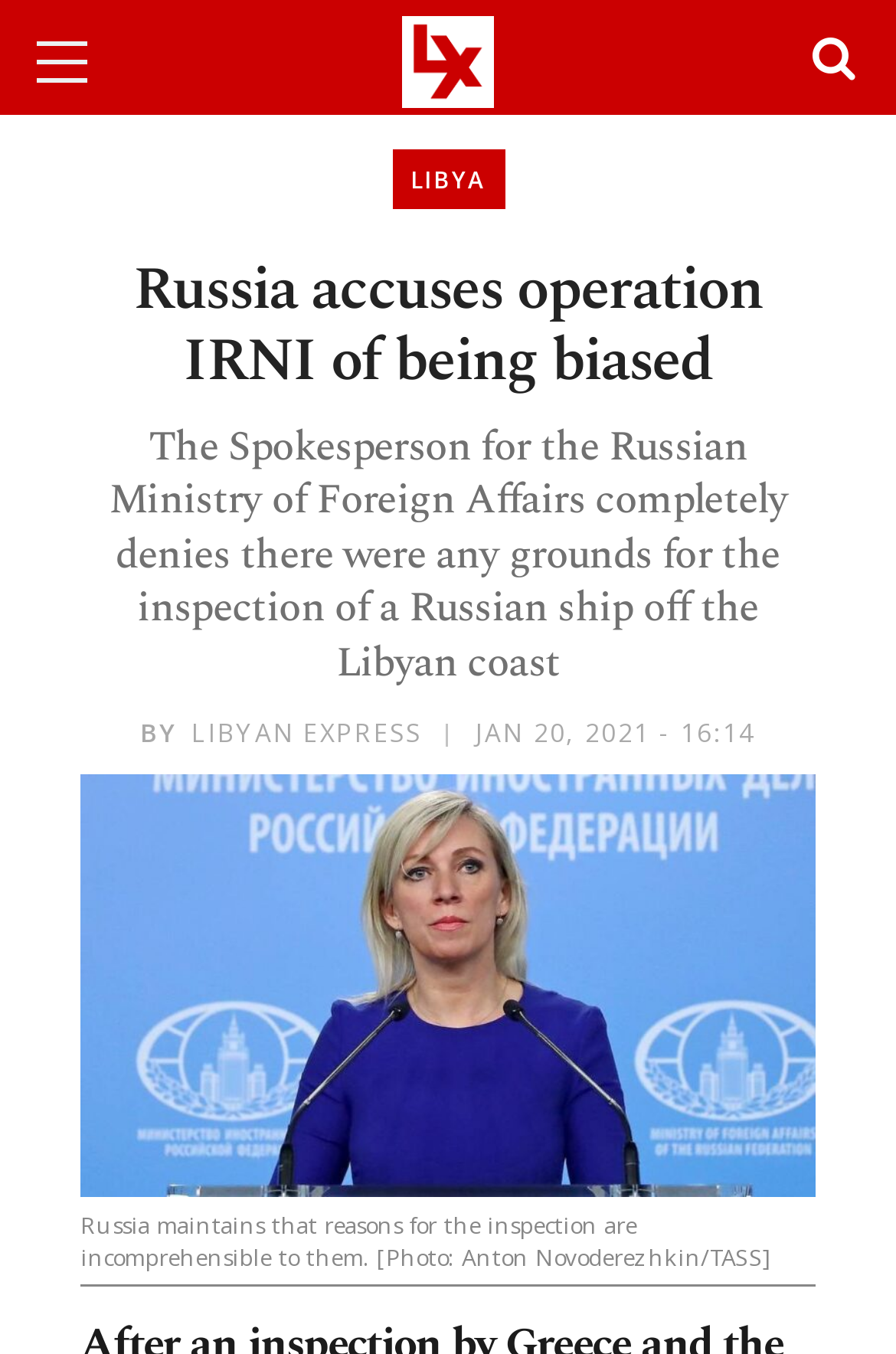Please identify and generate the text content of the webpage's main heading.

Russia accuses operation IRNI of being biased